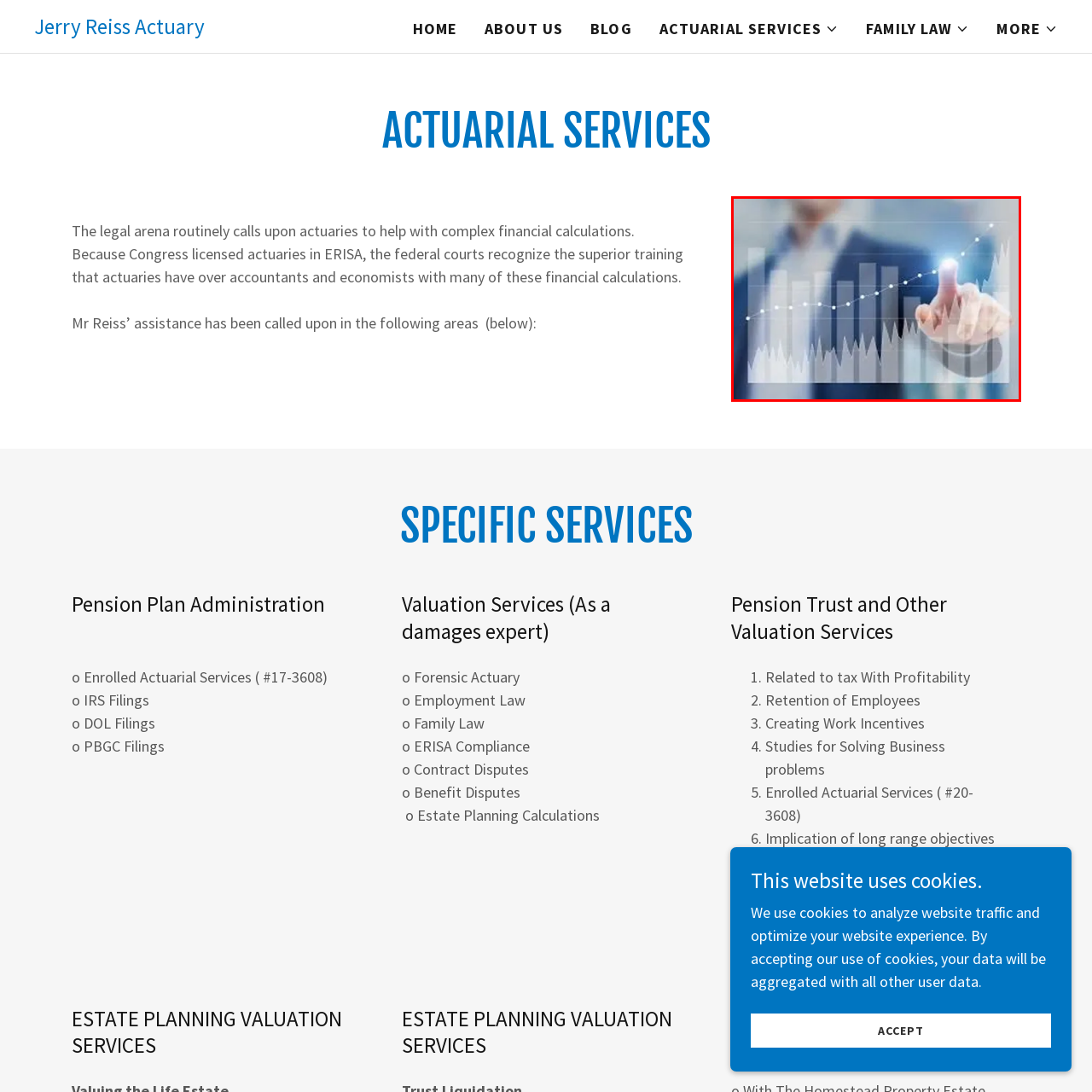Provide a comprehensive description of the image highlighted within the red bounding box.

The image depicts a business professional interacting with a digital interface showcasing various graphical data representations. The background suggests a modern office environment, where the individual, dressed in a suit, is using their finger to highlight a point on an upward trending graph. This visual symbolizes the analysis and interpretation of financial data, likely relevant to actuarial services, as indicated by the surrounding content. The integration of data visualization with personal engagement underscores the significance of data in decision-making processes within the financial sector.